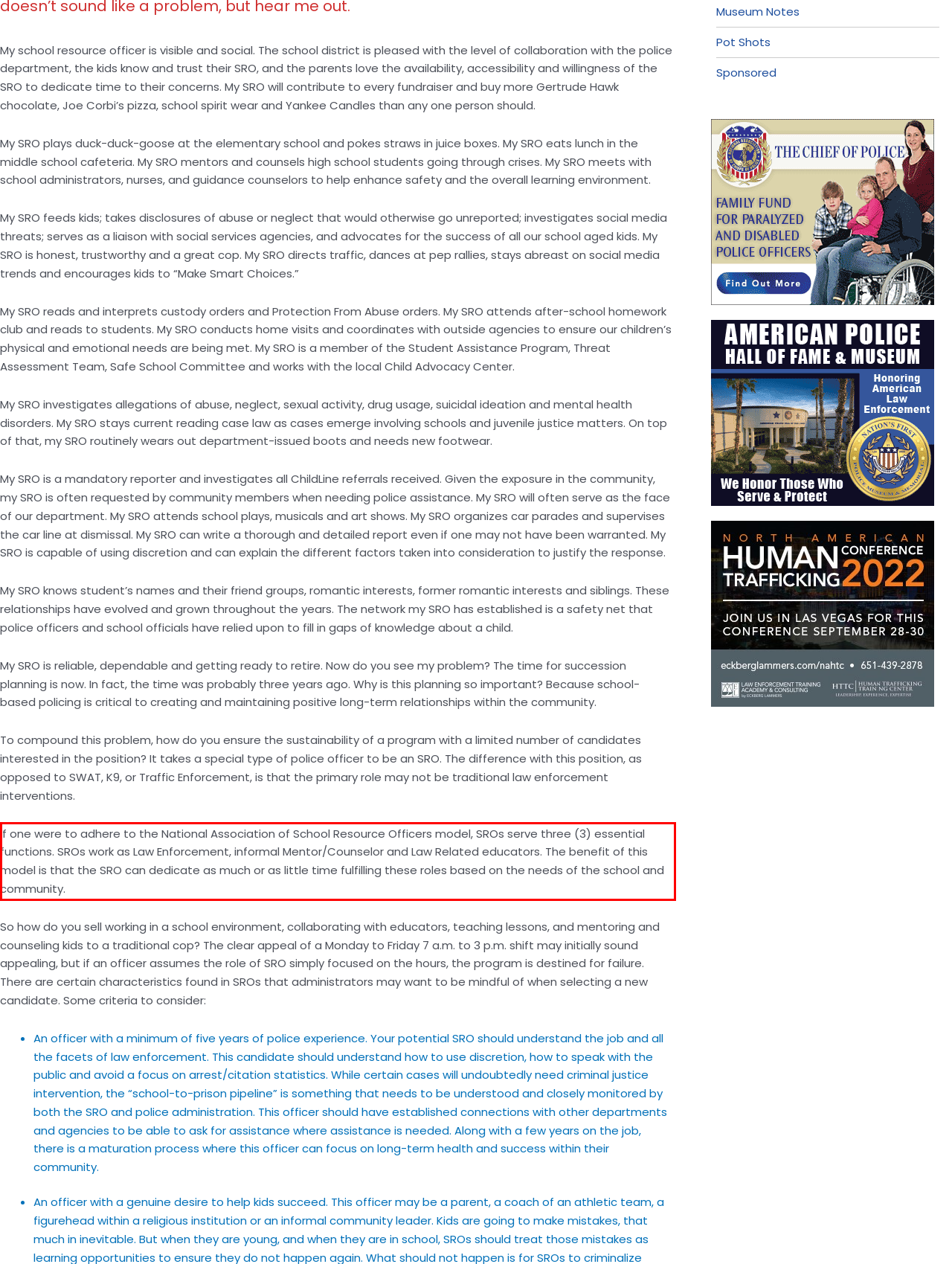Your task is to recognize and extract the text content from the UI element enclosed in the red bounding box on the webpage screenshot.

If one were to adhere to the National Association of School Resource Officers model, SROs serve three (3) essential functions. SROs work as Law Enforcement, informal Mentor/Counselor and Law Related educators. The benefit of this model is that the SRO can dedicate as much or as little time fulfilling these roles based on the needs of the school and community.